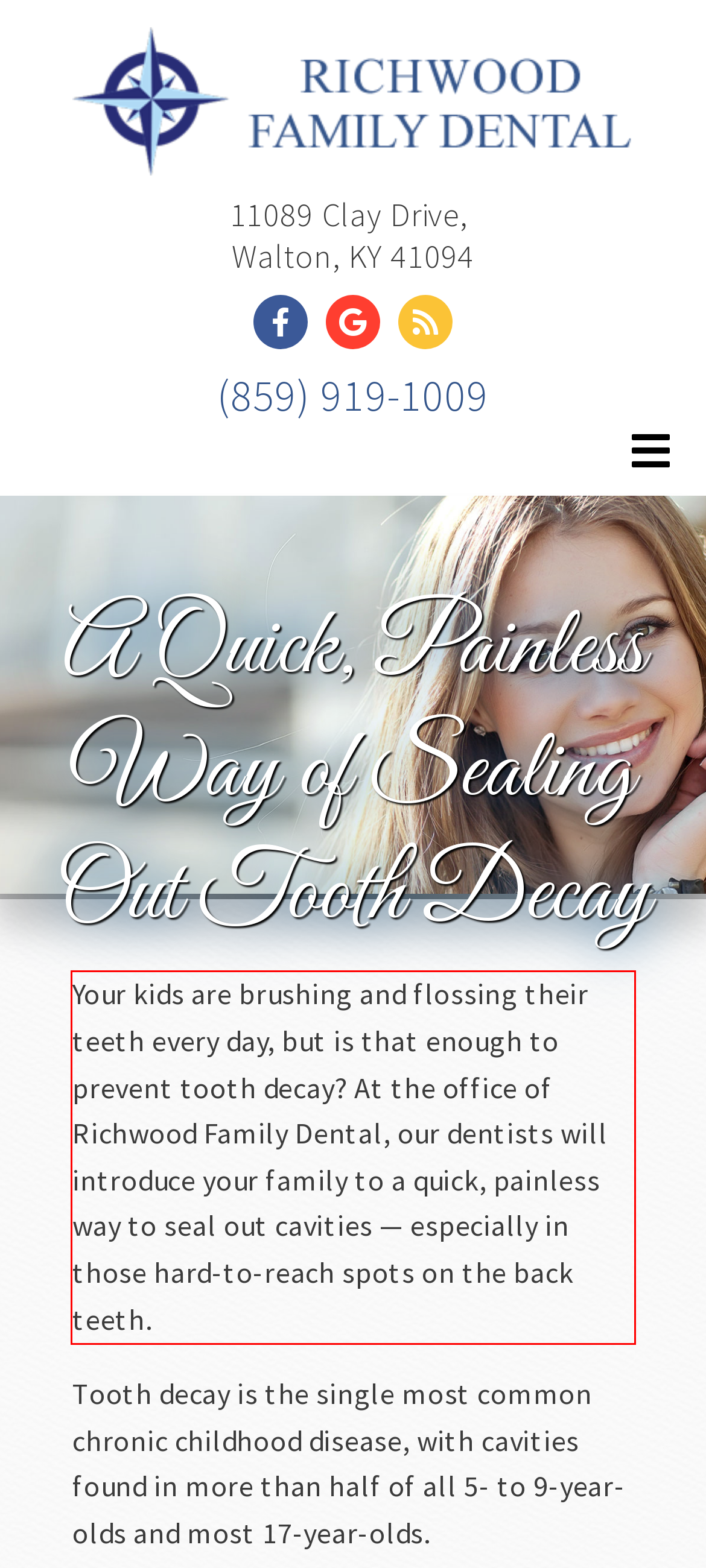You have a screenshot of a webpage where a UI element is enclosed in a red rectangle. Perform OCR to capture the text inside this red rectangle.

Your kids are brushing and flossing their teeth every day, but is that enough to prevent tooth decay? At the office of Richwood Family Dental, our dentists will introduce your family to a quick, painless way to seal out cavities — especially in those hard-to-reach spots on the back teeth.